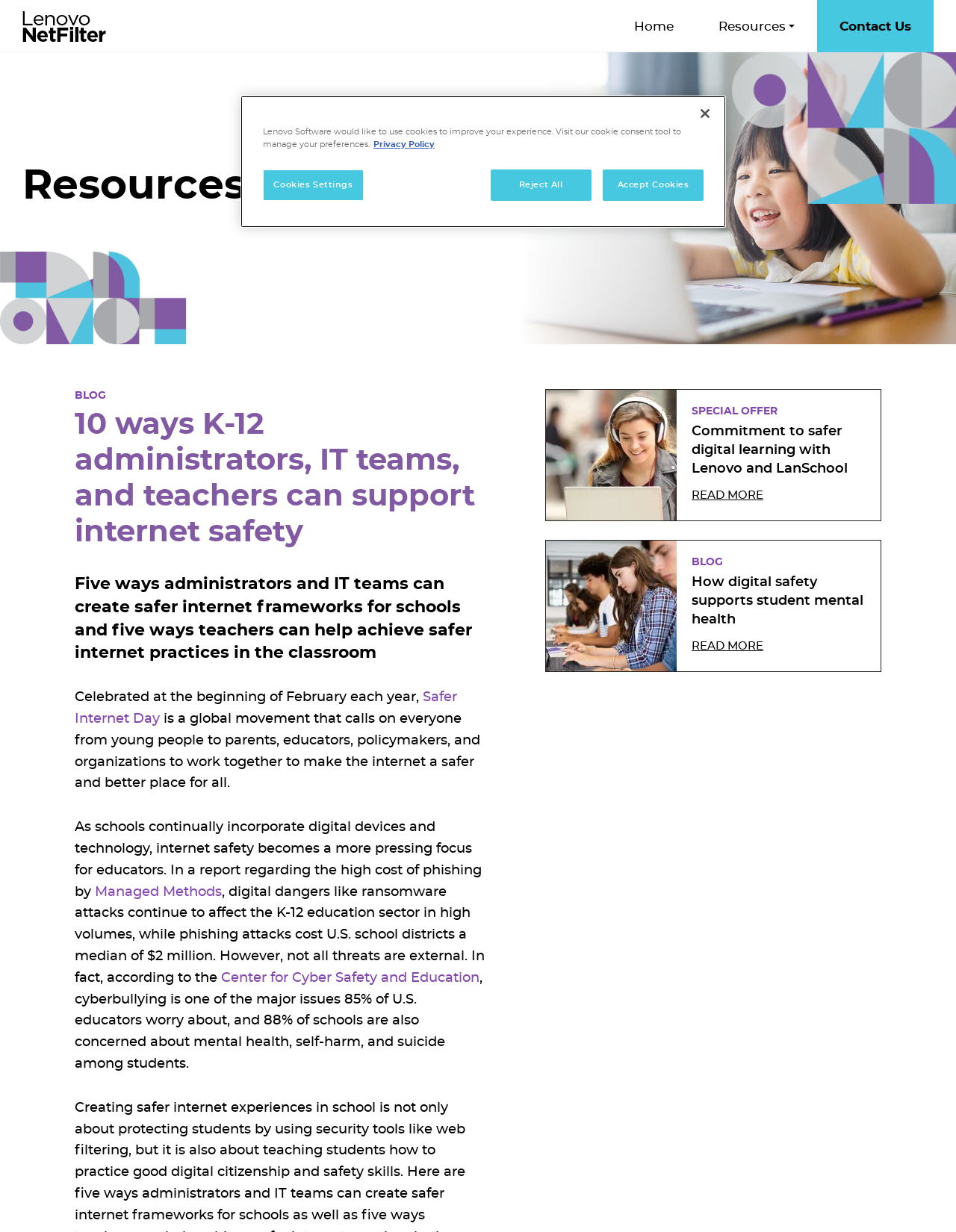Utilize the details in the image to give a detailed response to the question: What is the concern of 85% of U.S. educators according to the webpage?

The webpage states that according to the Center for Cyber Safety and Education, cyberbullying is one of the major issues that 85% of U.S. educators worry about. This suggests that educators are concerned about the impact of cyberbullying on students and the need to address this issue in schools.